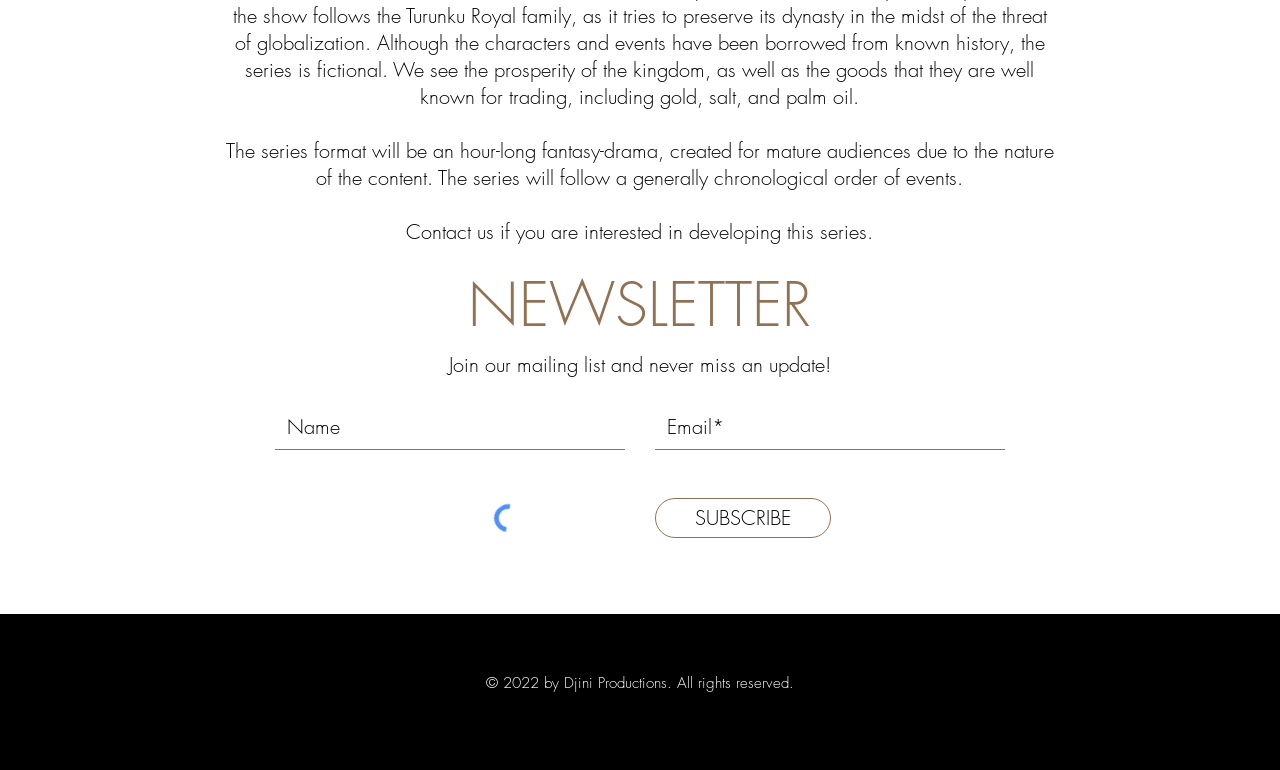Determine the bounding box coordinates of the UI element described below. Use the format (top-left x, top-left y, bottom-right x, bottom-right y) with floating point numbers between 0 and 1: INFORMATION

None